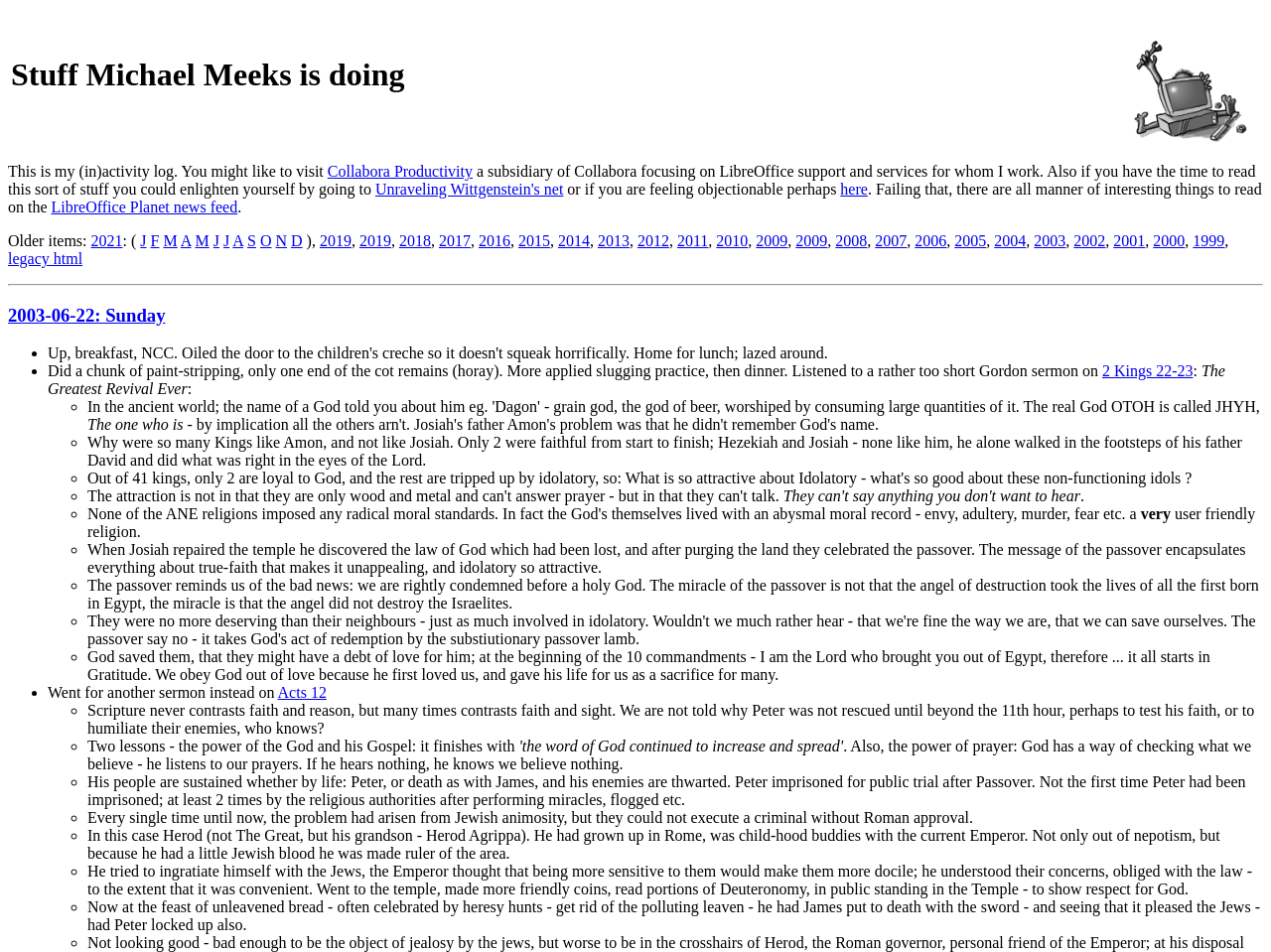What is the oldest year listed on the webpage?
Provide a well-explained and detailed answer to the question.

The webpage has a list of years, and the oldest year listed is 1999, which is a link at the bottom of the page.